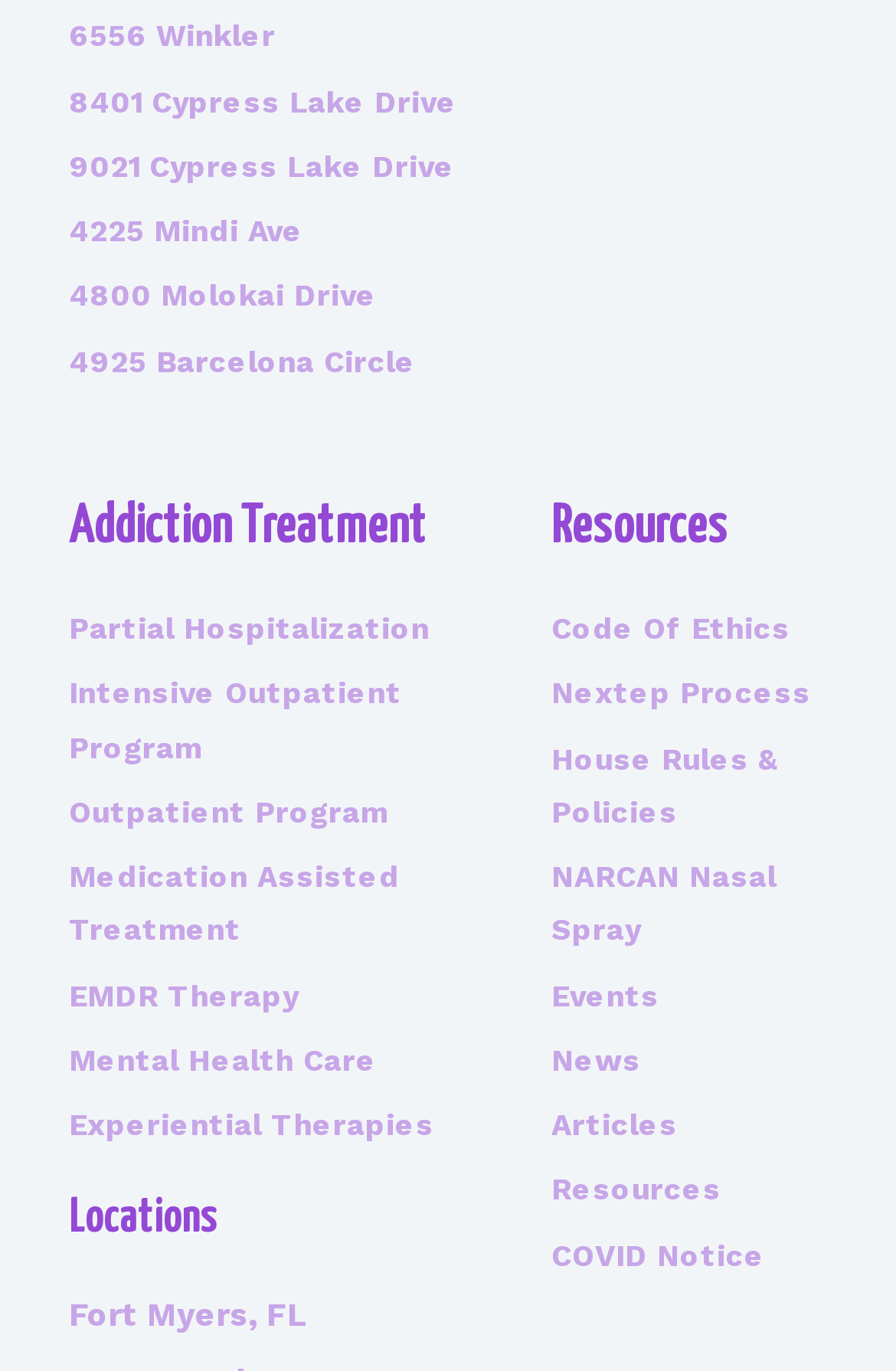What is the last resource listed? Observe the screenshot and provide a one-word or short phrase answer.

COVID Notice